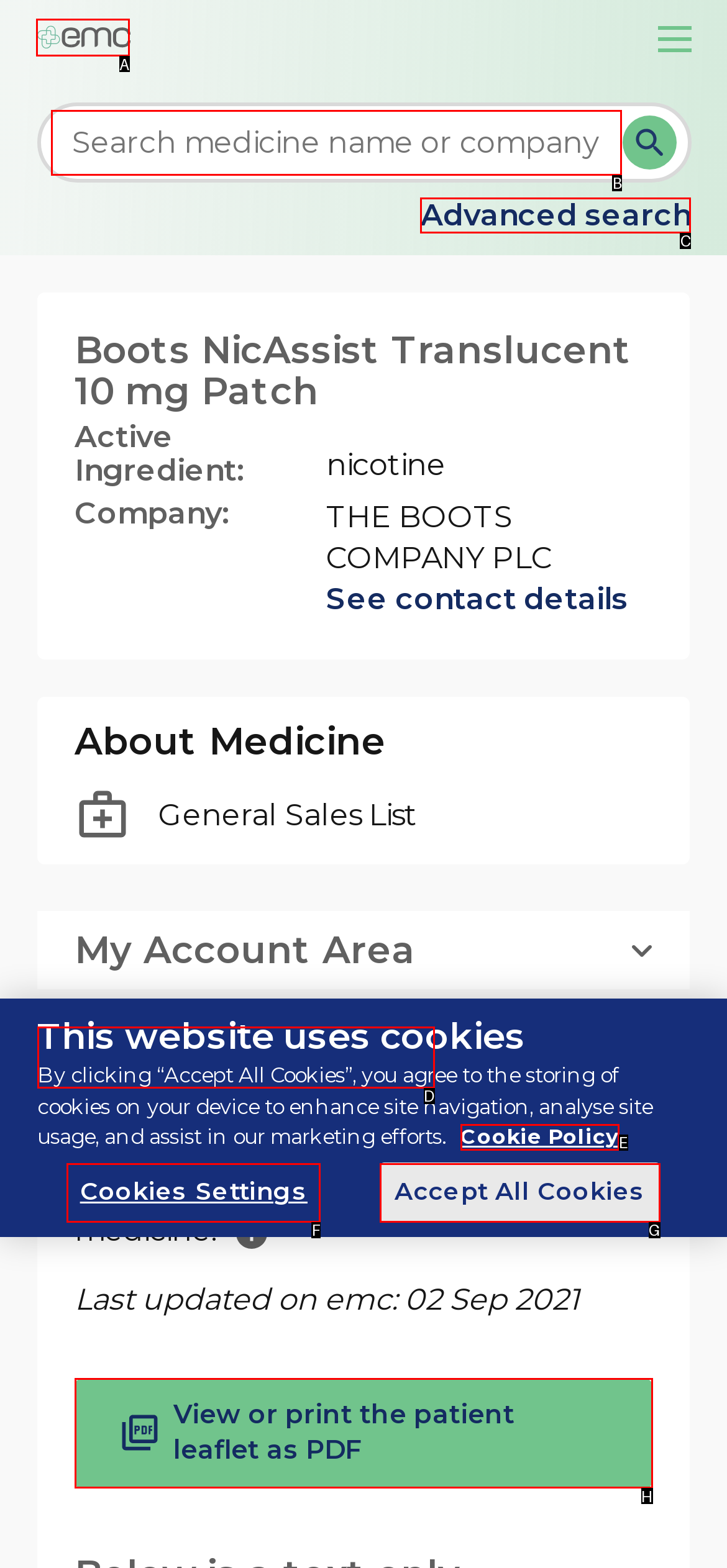Identify the correct UI element to click on to achieve the following task: Click the emc logo Respond with the corresponding letter from the given choices.

A